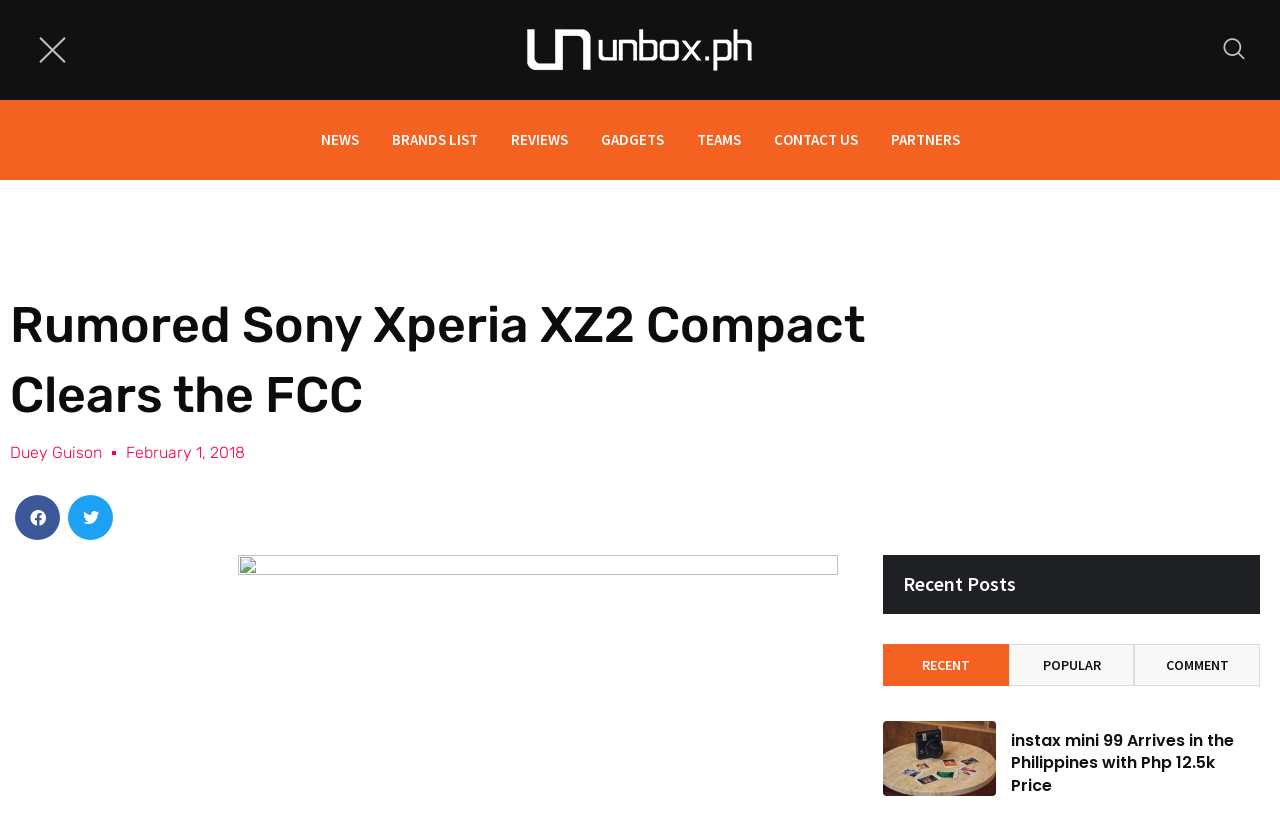Identify the bounding box coordinates of the section to be clicked to complete the task described by the following instruction: "Click on the UNBOX PH logo". The coordinates should be four float numbers between 0 and 1, formatted as [left, top, right, bottom].

[0.412, 0.026, 0.588, 0.097]